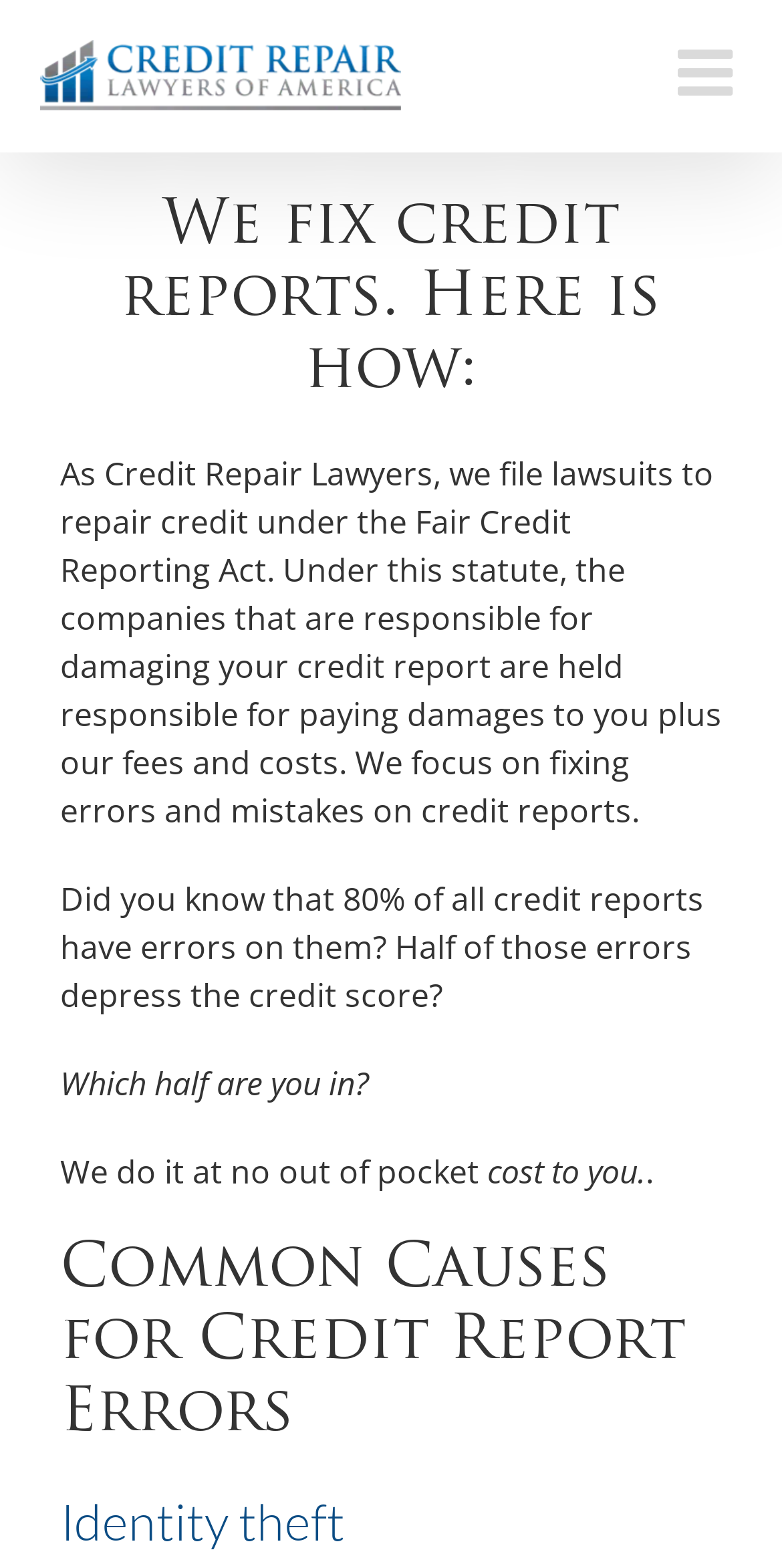What is the purpose of the credit repair lawyers?
Using the visual information, answer the question in a single word or phrase.

Fix credit reports